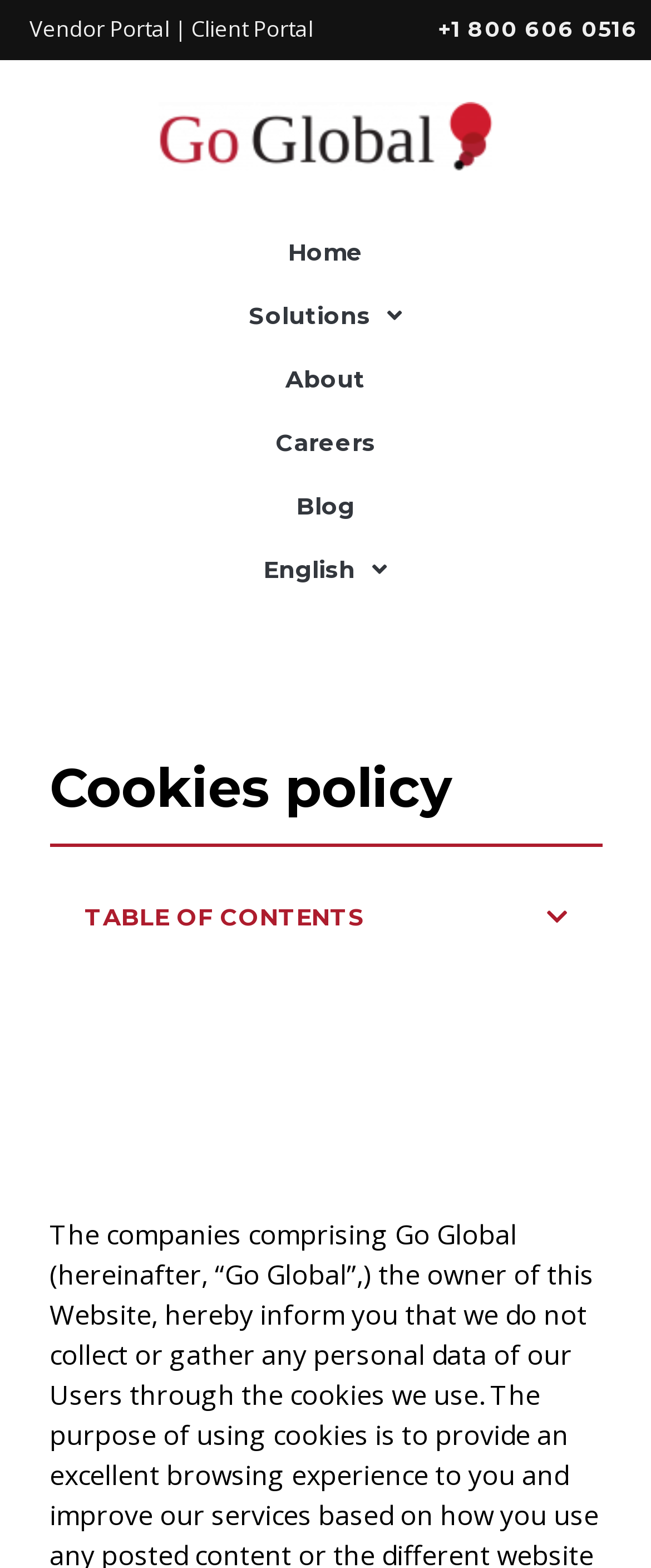What is the main topic of the webpage?
Utilize the information in the image to give a detailed answer to the question.

I found the main topic by looking at the heading element with the text 'Cookies policy' which is located at the top of the webpage, and it is also mentioned in the meta description of the webpage.